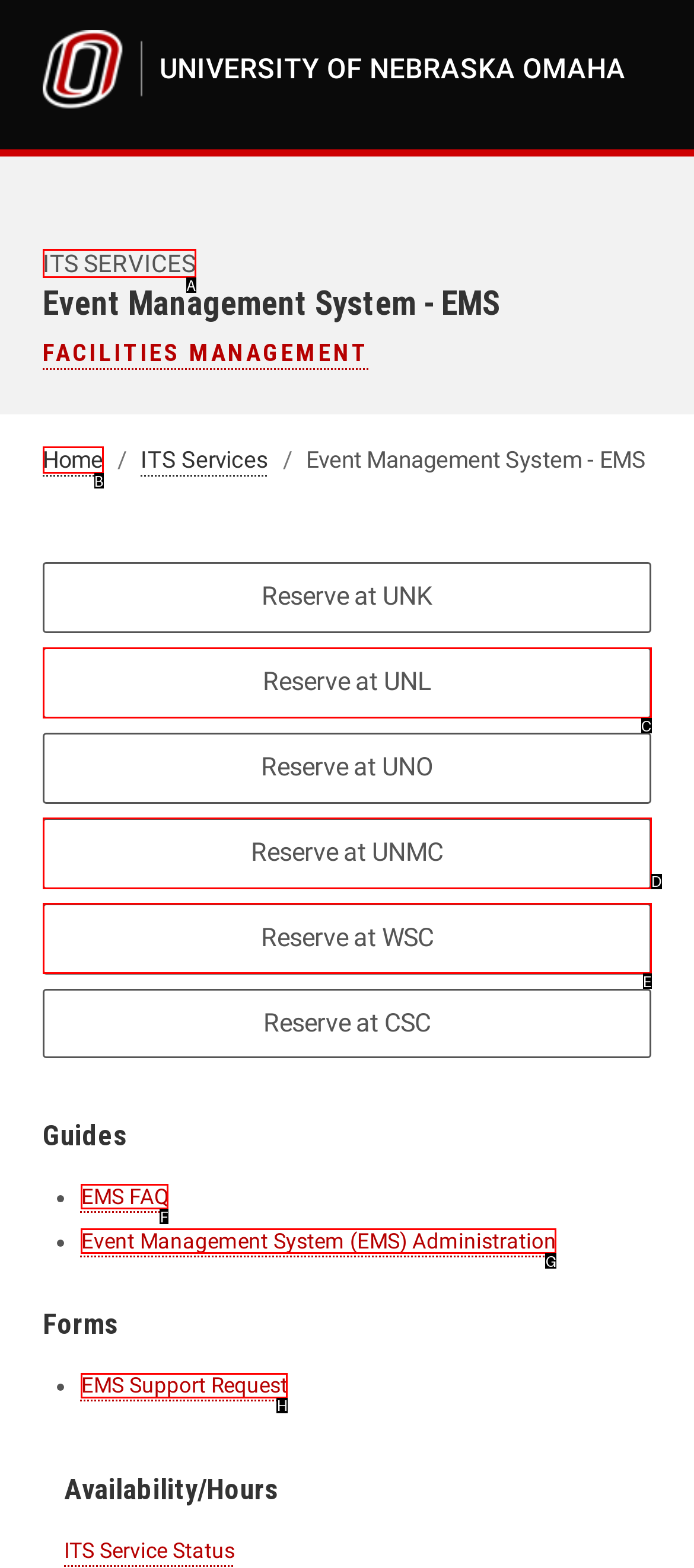Tell me which letter corresponds to the UI element that should be clicked to fulfill this instruction: Visit Anthony J. Rapino's Facebook page
Answer using the letter of the chosen option directly.

None